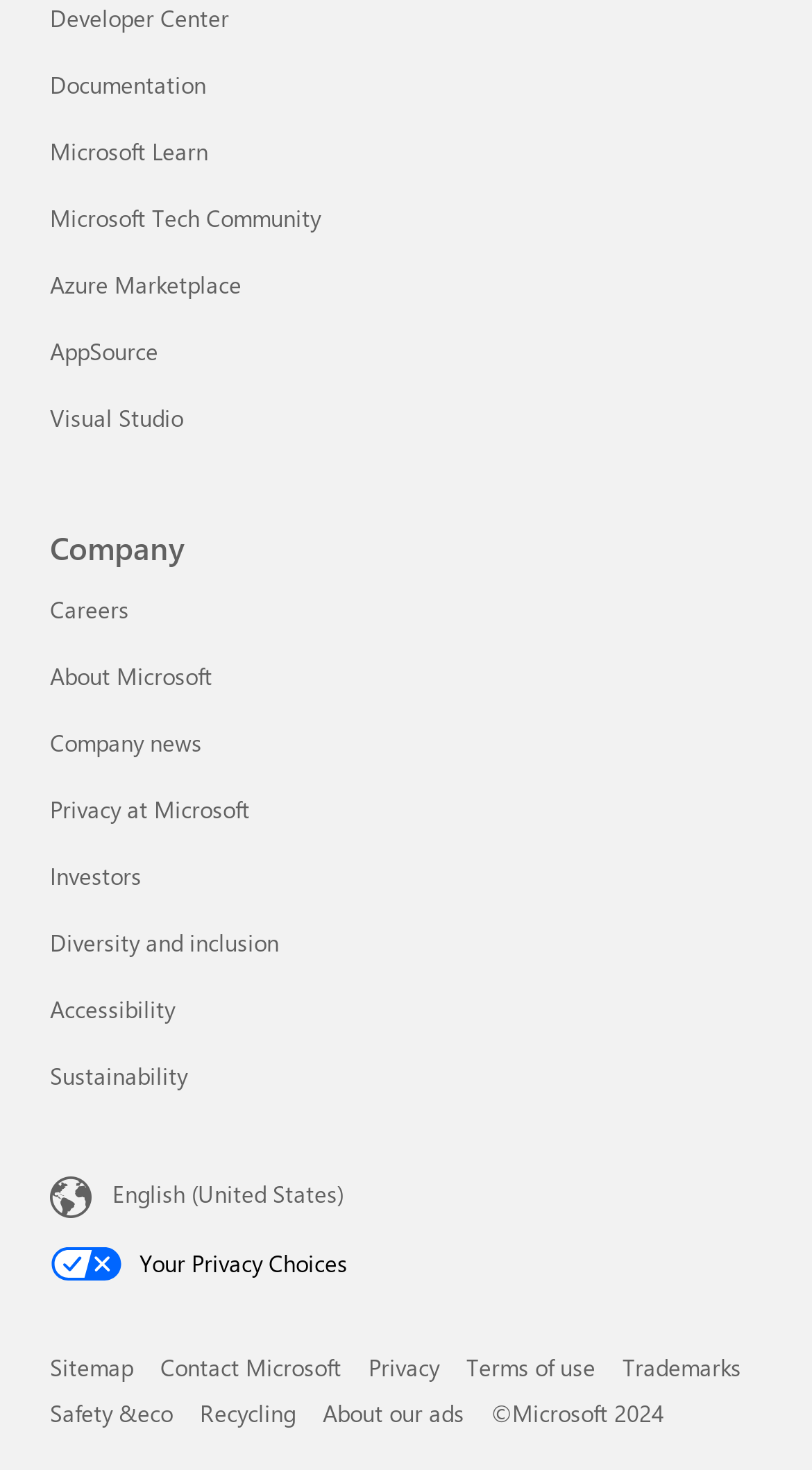Indicate the bounding box coordinates of the element that must be clicked to execute the instruction: "Learn about Microsoft". The coordinates should be given as four float numbers between 0 and 1, i.e., [left, top, right, bottom].

[0.062, 0.449, 0.262, 0.47]